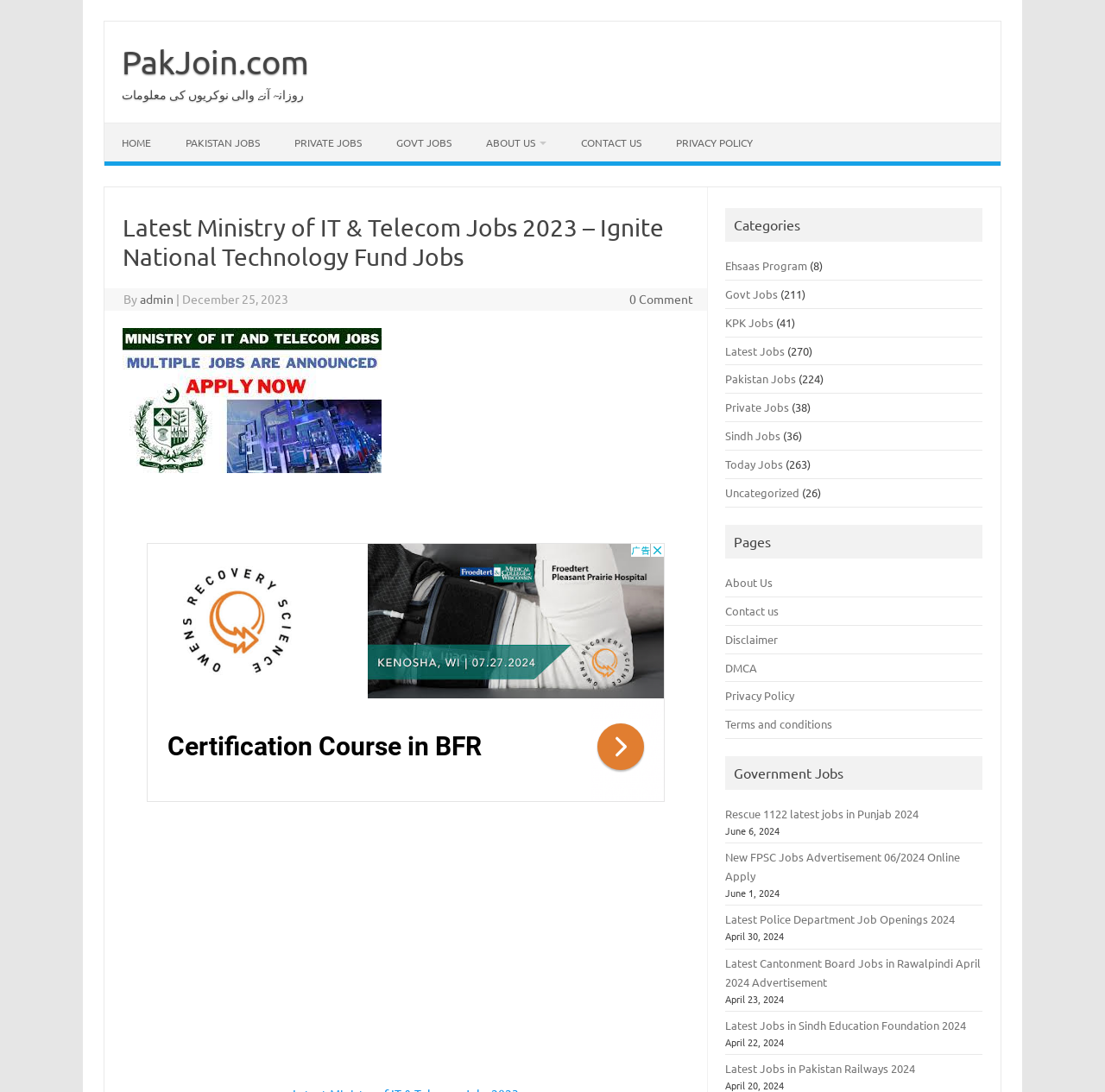What is the date of the latest job posting?
Look at the screenshot and provide an in-depth answer.

I looked at the date mentioned next to the job title 'Latest Ministry of IT & Telecom Jobs 2023 – Ignite National Technology Fund Jobs' and found that the date is December 25, 2023.